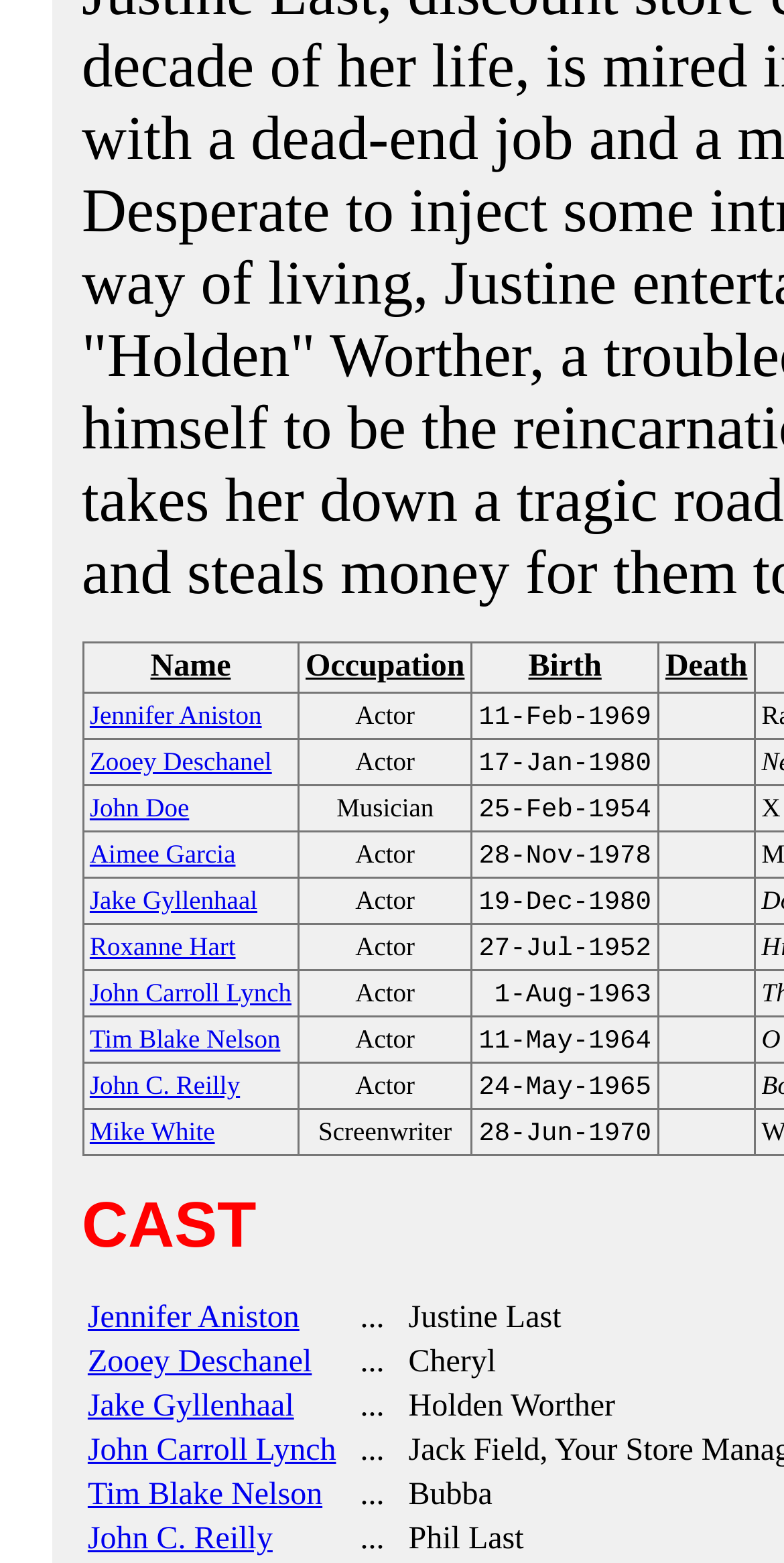Provide your answer in a single word or phrase: 
How many rows are in the CAST table?

5